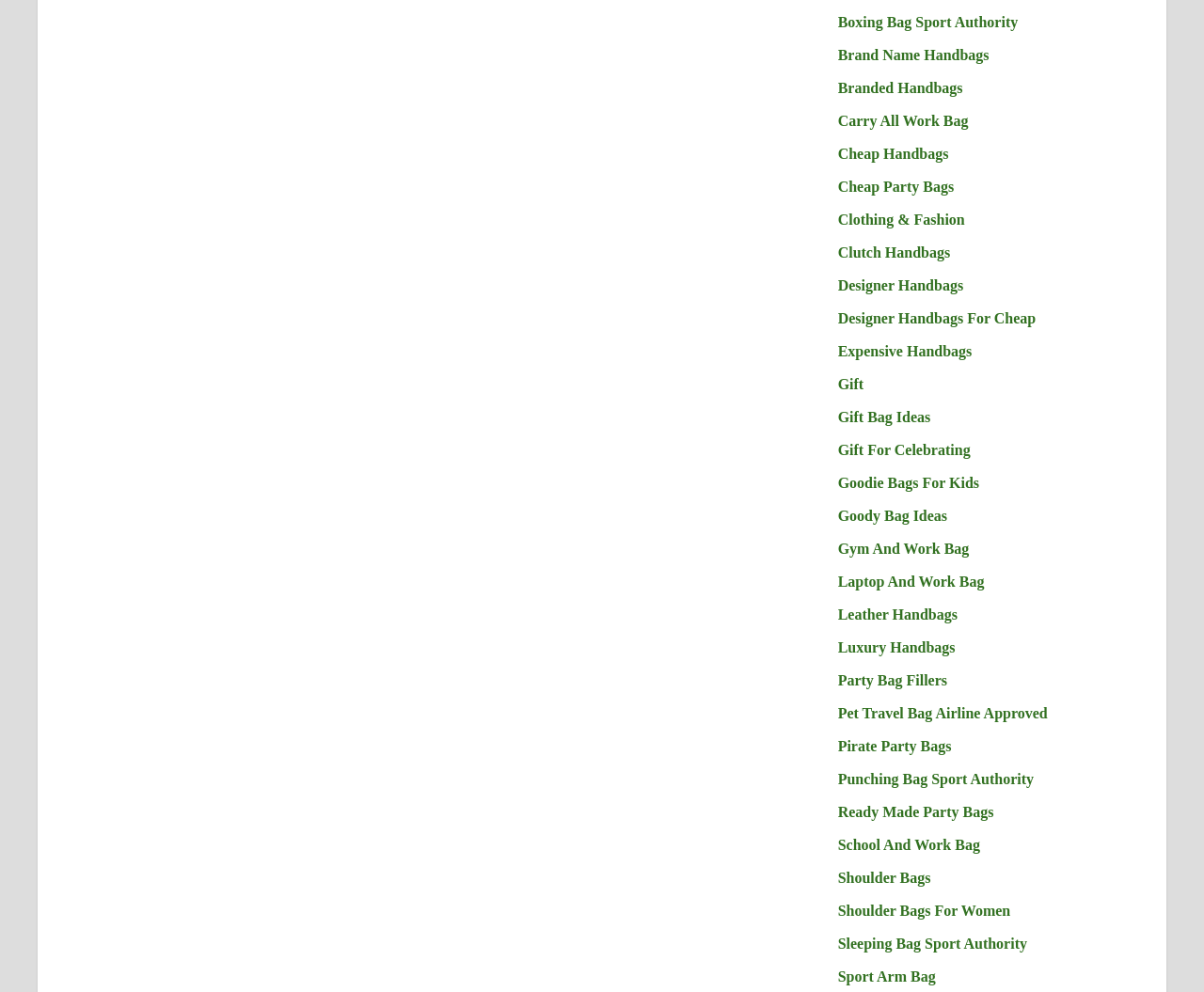Please find the bounding box coordinates of the clickable region needed to complete the following instruction: "Explore Gift Bag Ideas". The bounding box coordinates must consist of four float numbers between 0 and 1, i.e., [left, top, right, bottom].

[0.696, 0.412, 0.773, 0.428]